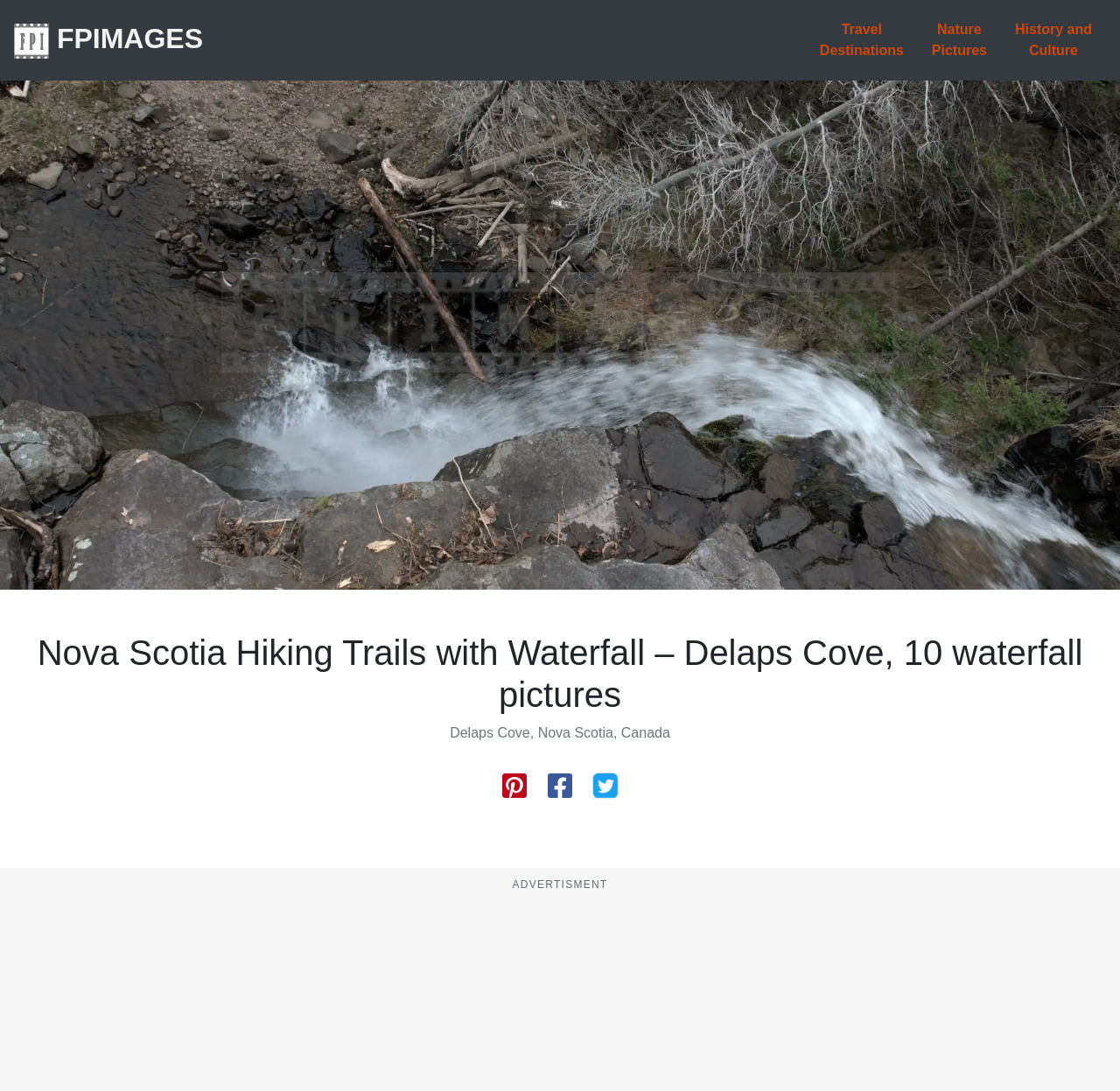How many waterfall pictures are mentioned?
Using the image as a reference, give an elaborate response to the question.

I found the number of waterfall pictures by reading the main heading 'Nova Scotia Hiking Trails with Waterfall – Delaps Cove, 10 waterfall pictures'.